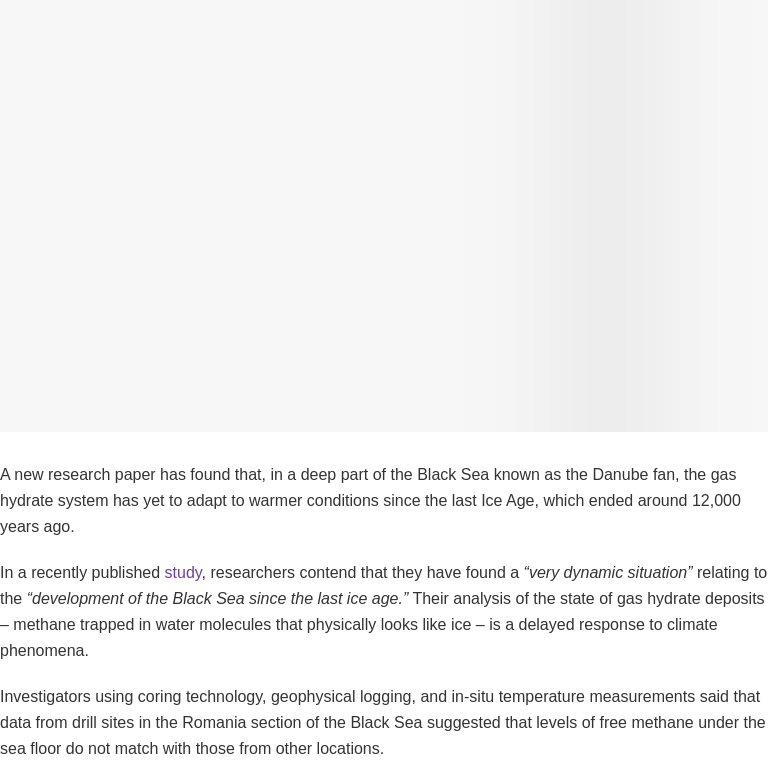Generate an in-depth description of the image you see.

The image illustrates the findings of a recent research paper highlighting the unique conditions of the gas hydrate system in the Black Sea, specifically in a region known as the Danube fan. Scientists have discovered that this system has not yet adapted to the warmer temperatures since the conclusion of the last Ice Age, approximately 12,000 years ago. The study reveals a "very dynamic situation" indicating that the state of gas hydrate deposits—methane encased in water and resembling ice—is responding sluggishly to ongoing climate changes. Researchers employed advanced methods such as coring technology and geophysical logging to gather data from drill sites in Romania. Their findings suggest that levels of free methane beneath the sea floor are inconsistent compared to those at other locations, highlighting significant shifts in the gas hydrate stability zone.